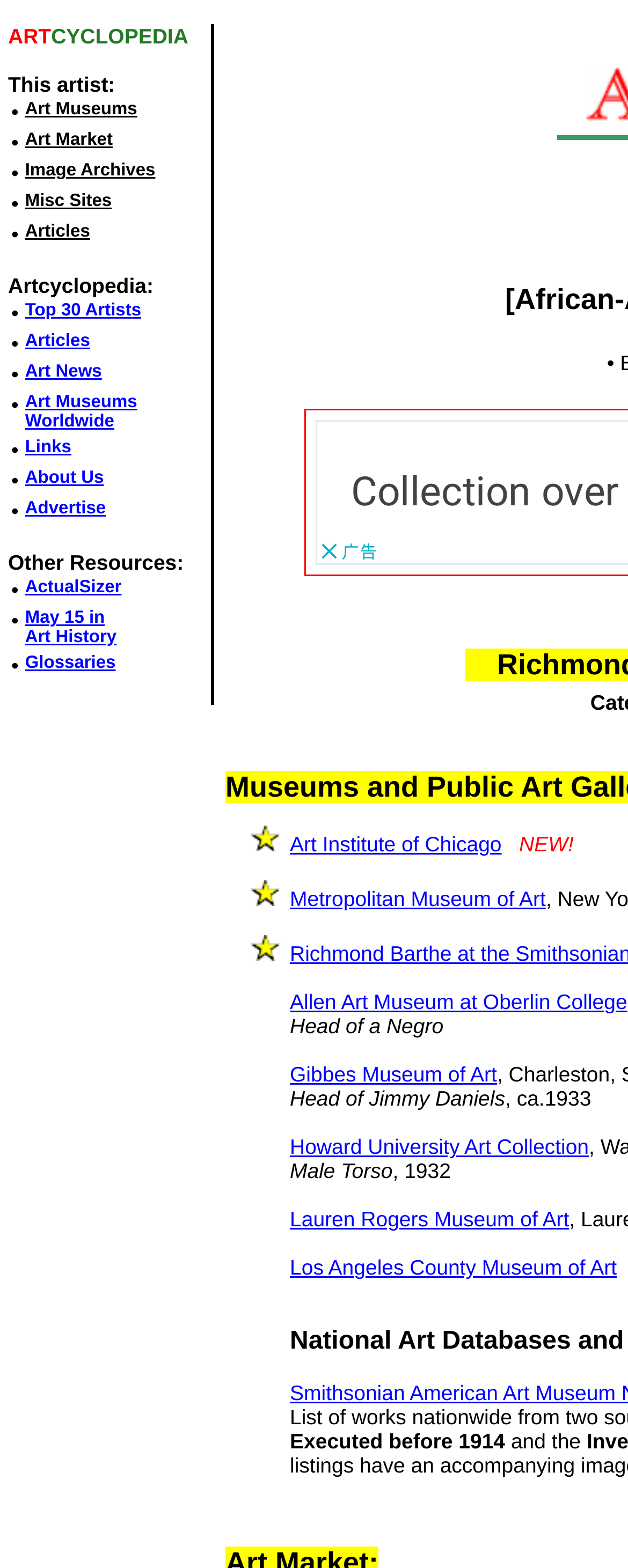Kindly determine the bounding box coordinates for the area that needs to be clicked to execute this instruction: "Read the article about Richmond Barthe".

[0.462, 0.693, 0.804, 0.708]